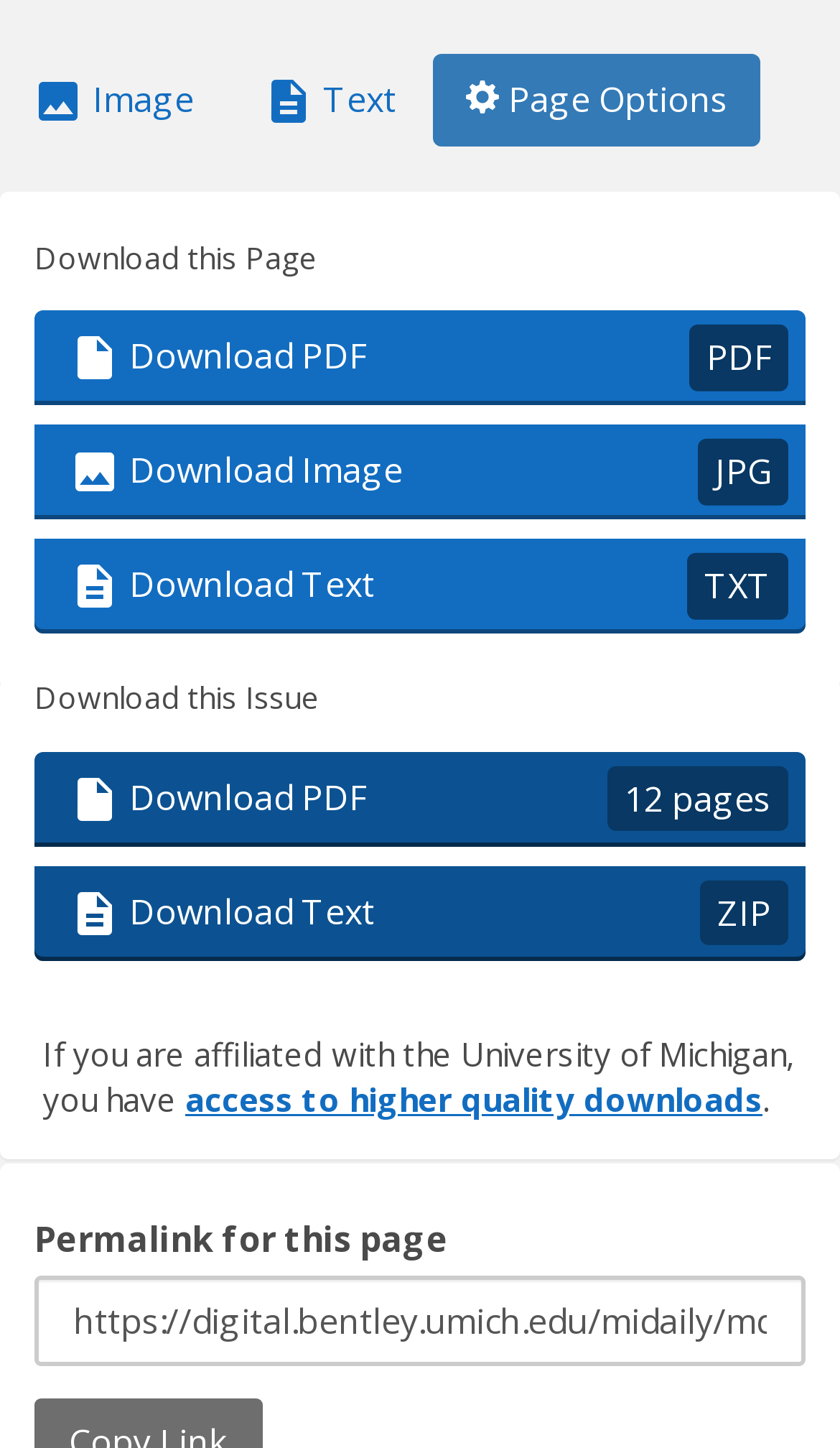Using the information from the screenshot, answer the following question thoroughly:
What is the format of the image download?

The format of the image download is JPG, as indicated by the 'Download Image JPG' link.